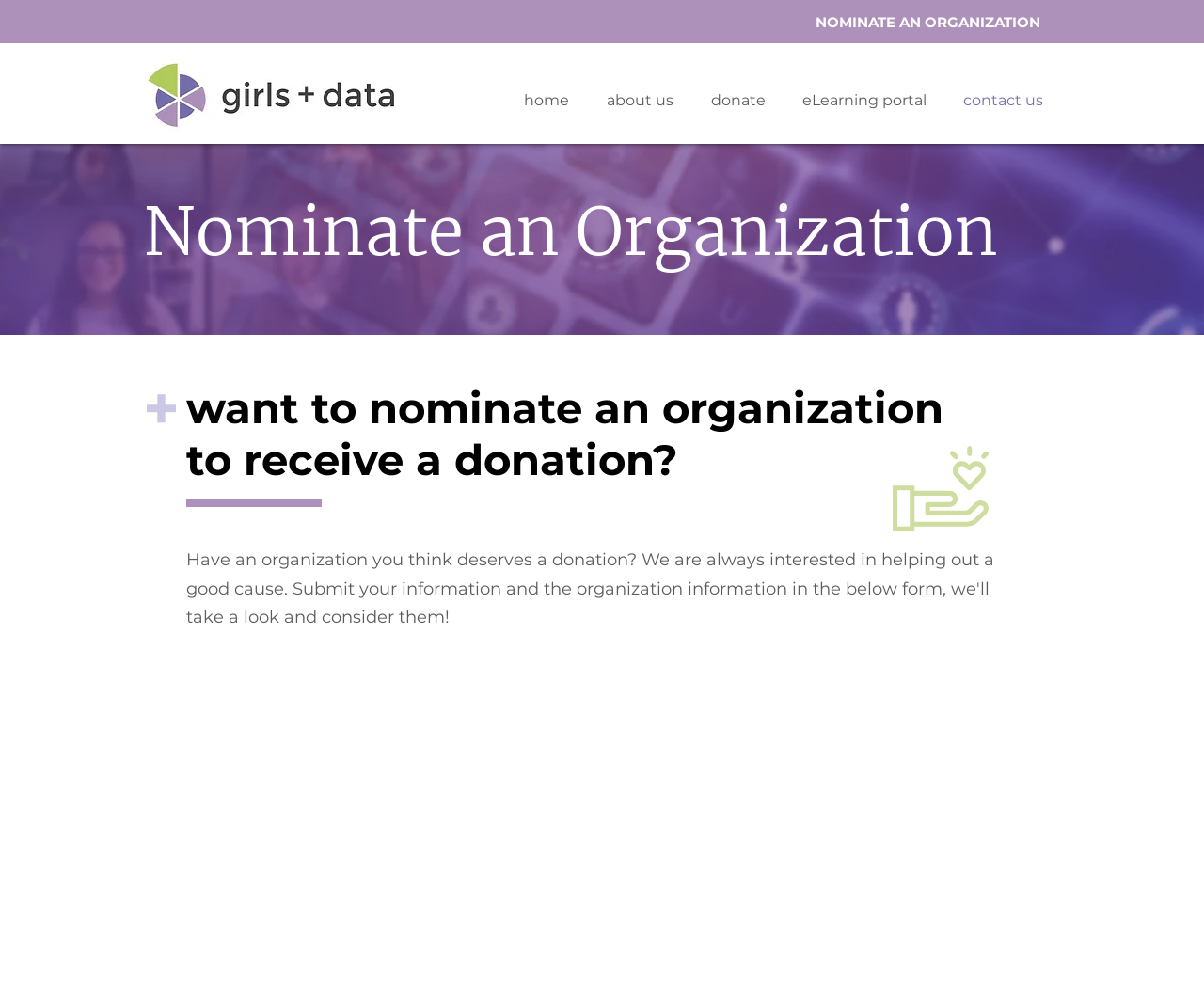What is the text of the second heading?
Refer to the image and respond with a one-word or short-phrase answer.

want to nominate an organization to receive a donation?